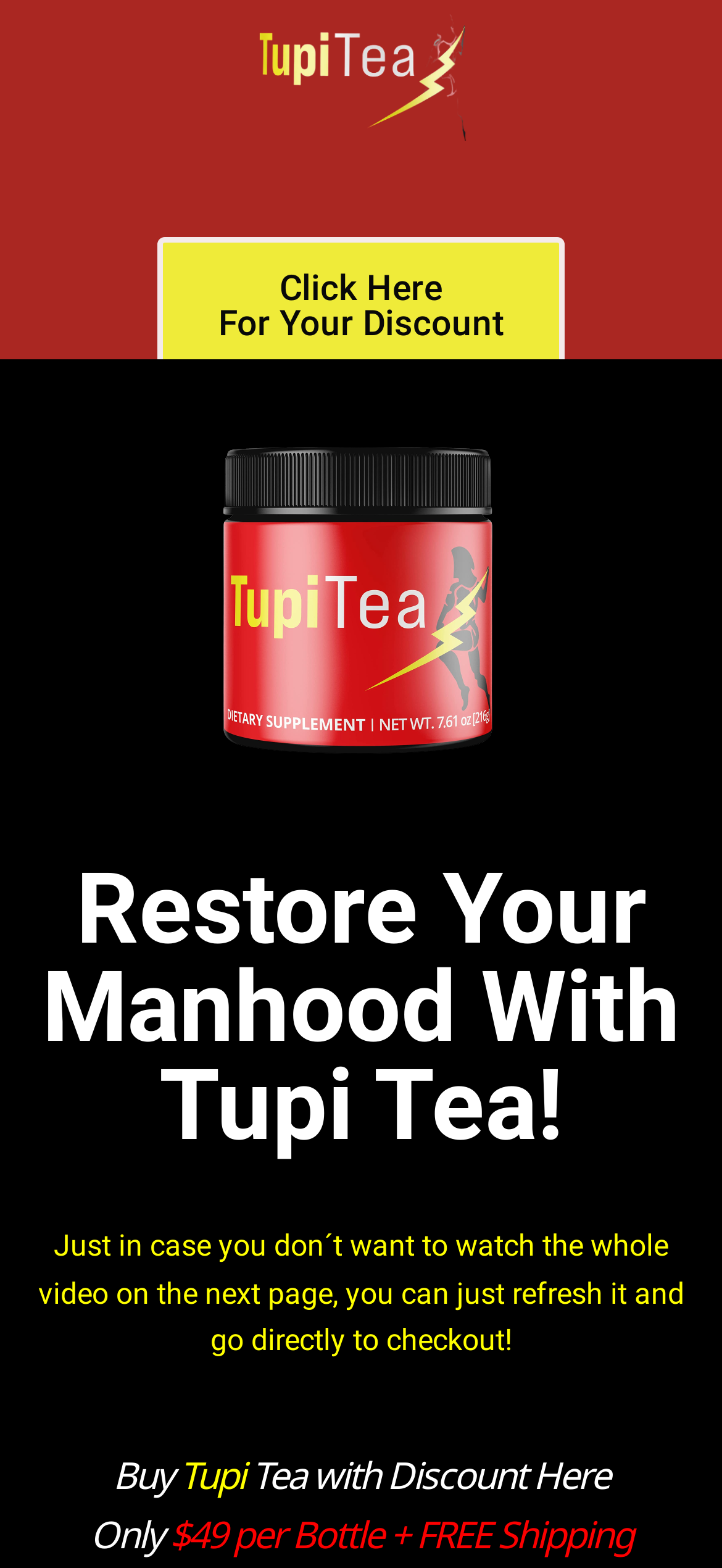Determine the bounding box for the UI element as described: "Click Here For Your Discount". The coordinates should be represented as four float numbers between 0 and 1, formatted as [left, top, right, bottom].

[0.218, 0.151, 0.782, 0.239]